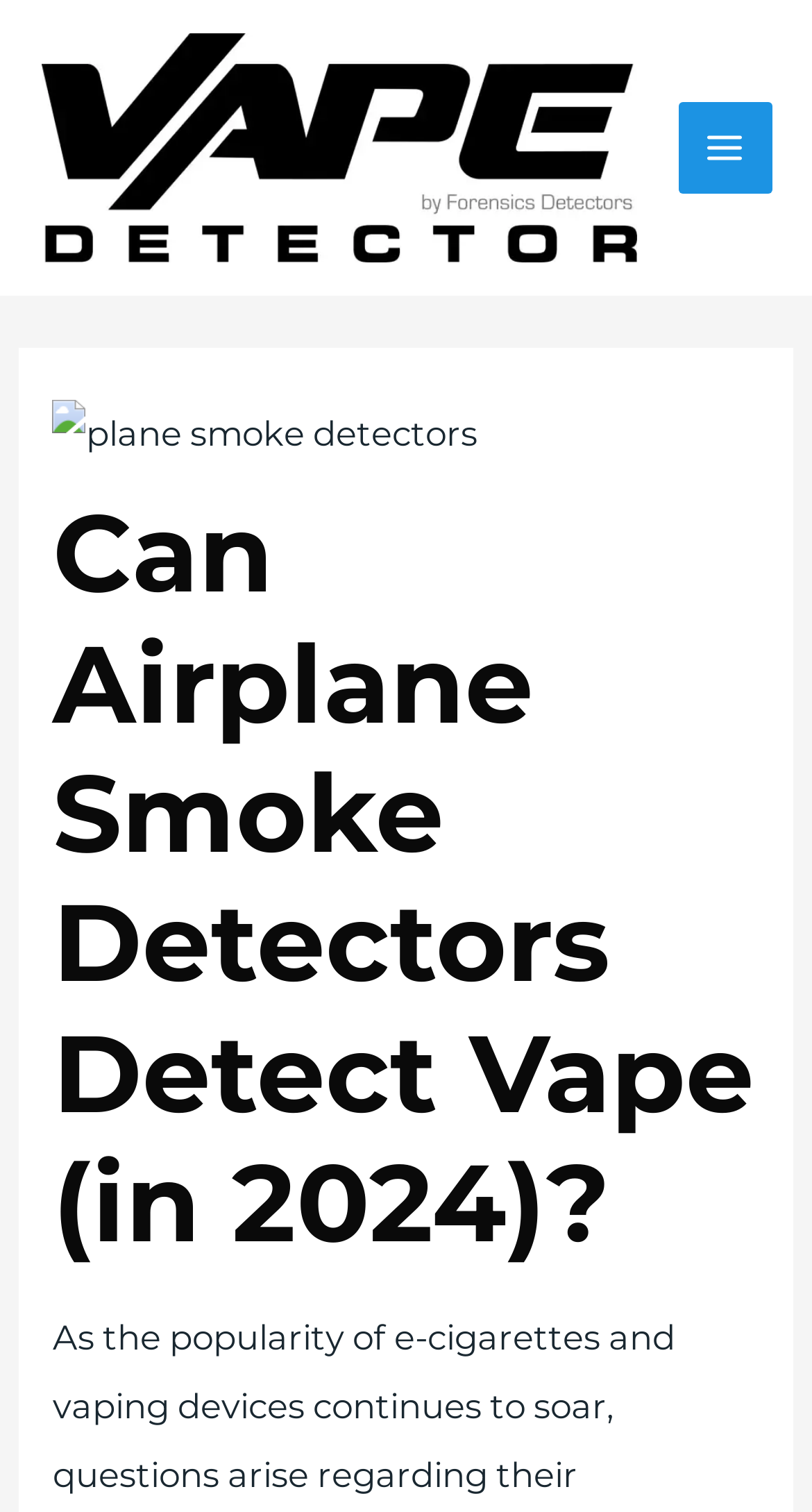Respond to the question with just a single word or phrase: 
What is the purpose of the image on the webpage?

To illustrate plane smoke detectors